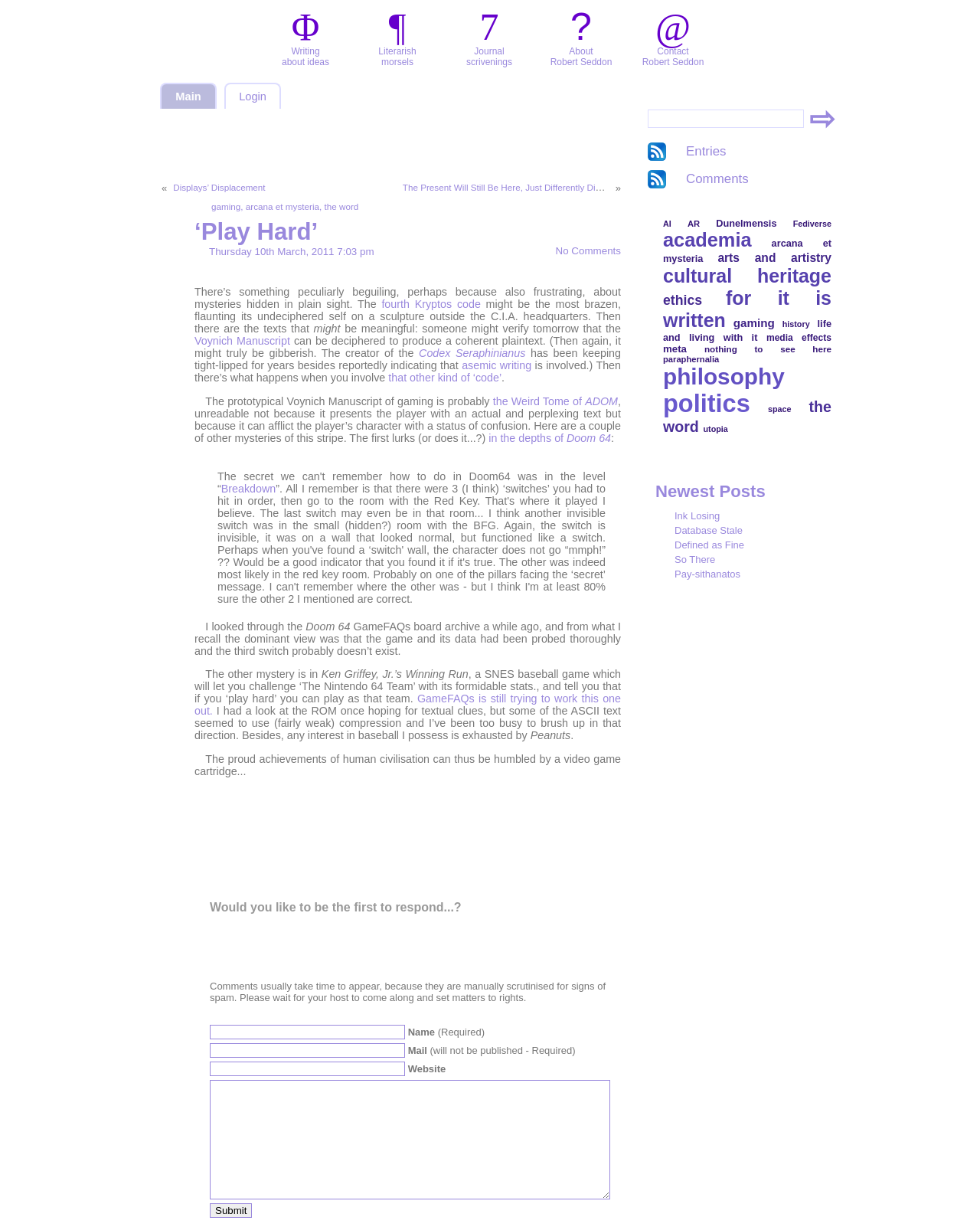Provide a thorough description of the webpage's content and layout.

This webpage is a blog post titled "‘Play Hard’" by R.F.J. Seddon. At the top, there are several links to other sections of the website, including "Φ Writing about ideas", "¶ Literarish morsels", "7 Journal scrivenings", "? About Robert Seddon", and "@ Contact Robert Seddon". Below these links, there is a main navigation menu with links to "Main" and "Login".

The blog post itself is divided into several sections. The first section has a heading "‘Play Hard’" and a timestamp "Thursday 10th March, 2011 7:03 pm". The text discusses the concept of mysteries hidden in plain sight, citing examples such as the Kryptos sculpture and the Voynich Manuscript. There are several links to related topics, including "fourth", "Kryptos", "code", "Voynich Manuscript", "Codex Seraphinianus", "asemic writing", and "that other kind of ‘code’".

The next section discusses the concept of "code" in gaming, referencing the Weird Tome of ADOM and the game Doom 64. There is a blockquote with a link to "Breakdown" and a discussion of the game Ken Griffey, Jr.’s Winning Run. The text also mentions GameFAQs and the challenge of deciphering the game's secrets.

The webpage also has a comments section, where users can leave their thoughts on the blog post. There is a heading "Would you like to be the first to respond...?" and a note explaining that comments are manually scrutinized for spam. Below this, there is a form for users to enter their name, email, website, and comment, with a "Submit" button.

On the right-hand side of the webpage, there is a sidebar with several links to categories, including "AI", "AR", "Dunelmensis", "Fediverse", "academia", "arcana et mysteria", "arts and artistry", "cultural heritage", "ethics", "for it is written", "gaming", "history", "life and living with it", "media effects", "meta", "nothing to see here", and "paraphernalia". There is also a search bar and a link to "Entries" and "Comments".